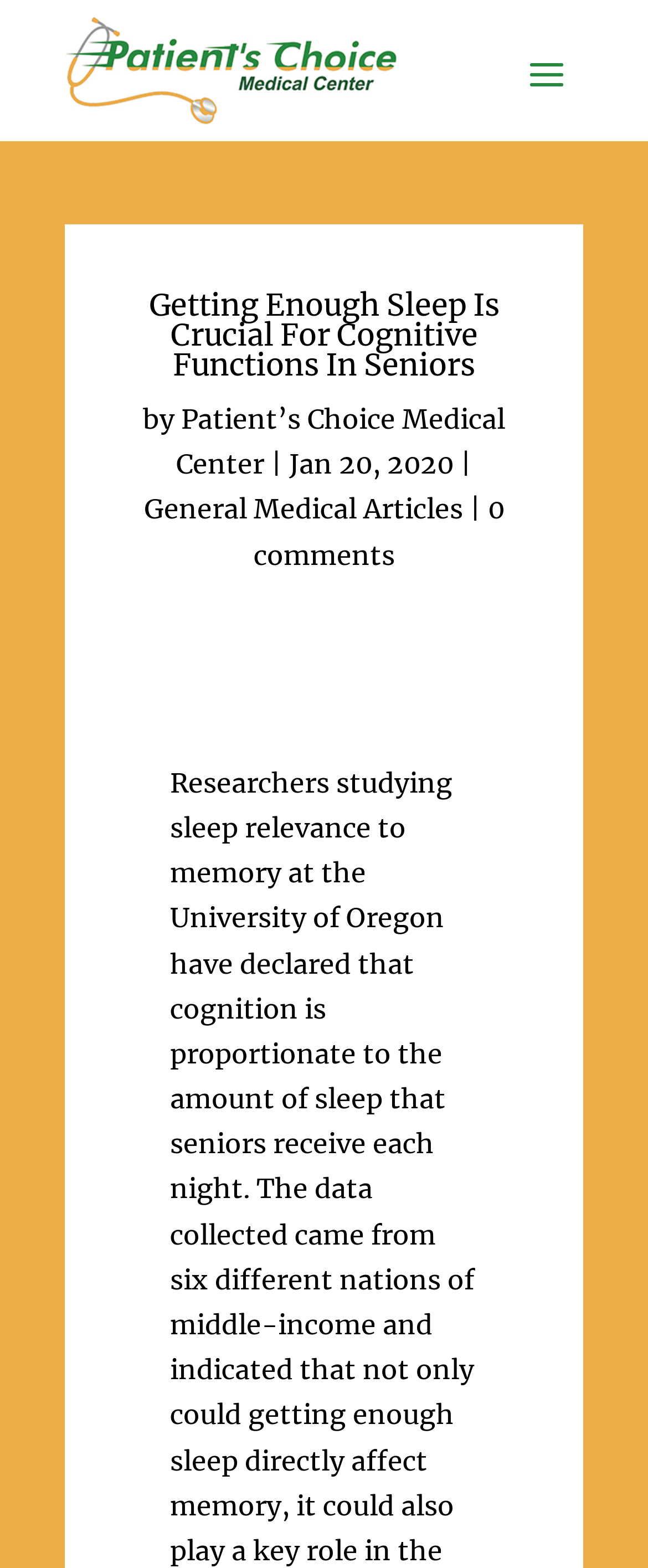What is the main heading of this webpage? Please extract and provide it.

Getting Enough Sleep Is Crucial For Cognitive Functions In Seniors